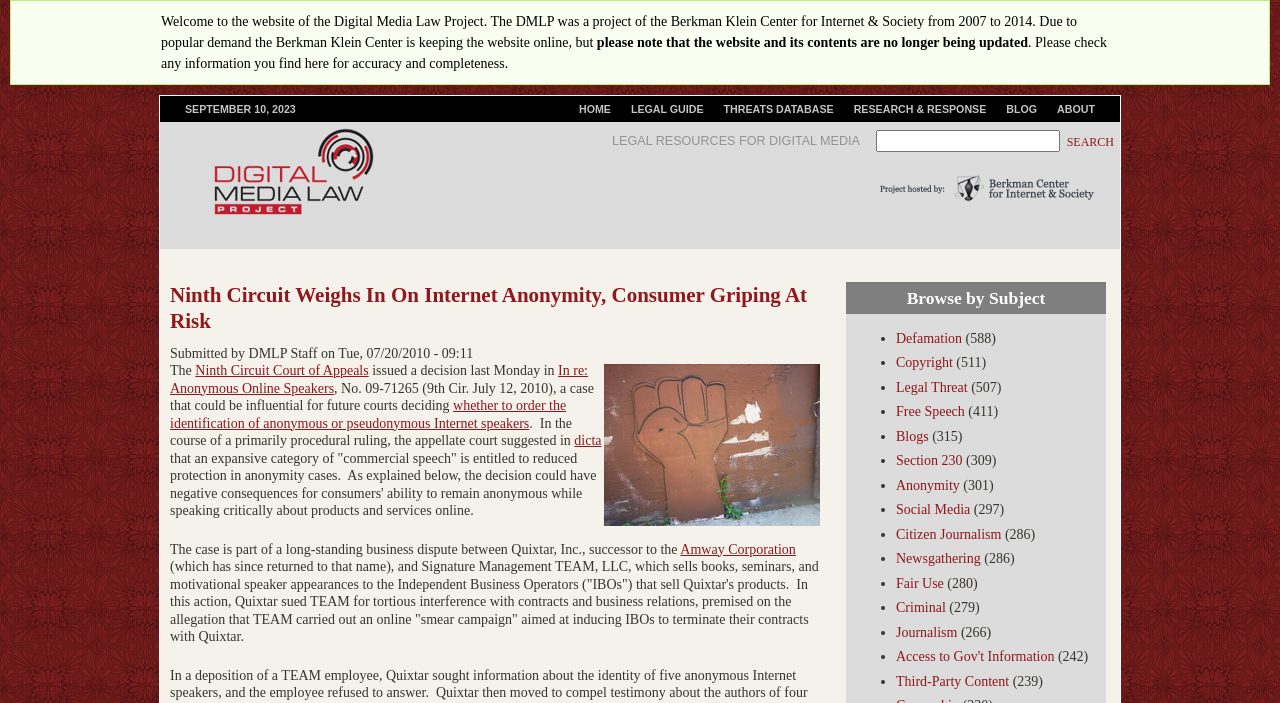Given the element description Amway Corporation, identify the bounding box coordinates for the UI element on the webpage screenshot. The format should be (top-left x, top-left y, bottom-right x, bottom-right y), with values between 0 and 1.

[0.531, 0.77, 0.622, 0.792]